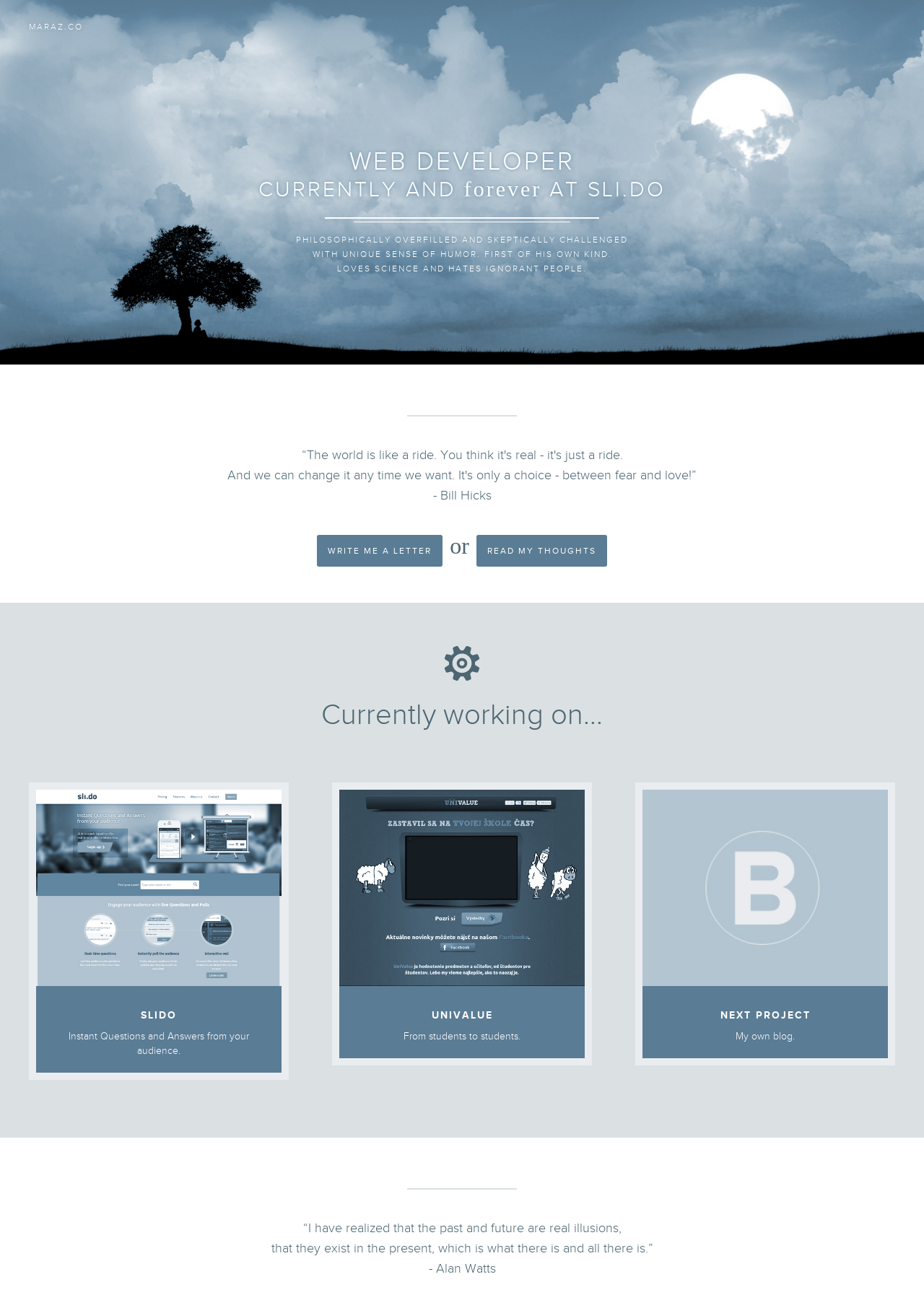Based on the element description, predict the bounding box coordinates (top-left x, top-left y, bottom-right x, bottom-right y) for the UI element in the screenshot: Read my Thoughts

[0.515, 0.413, 0.657, 0.438]